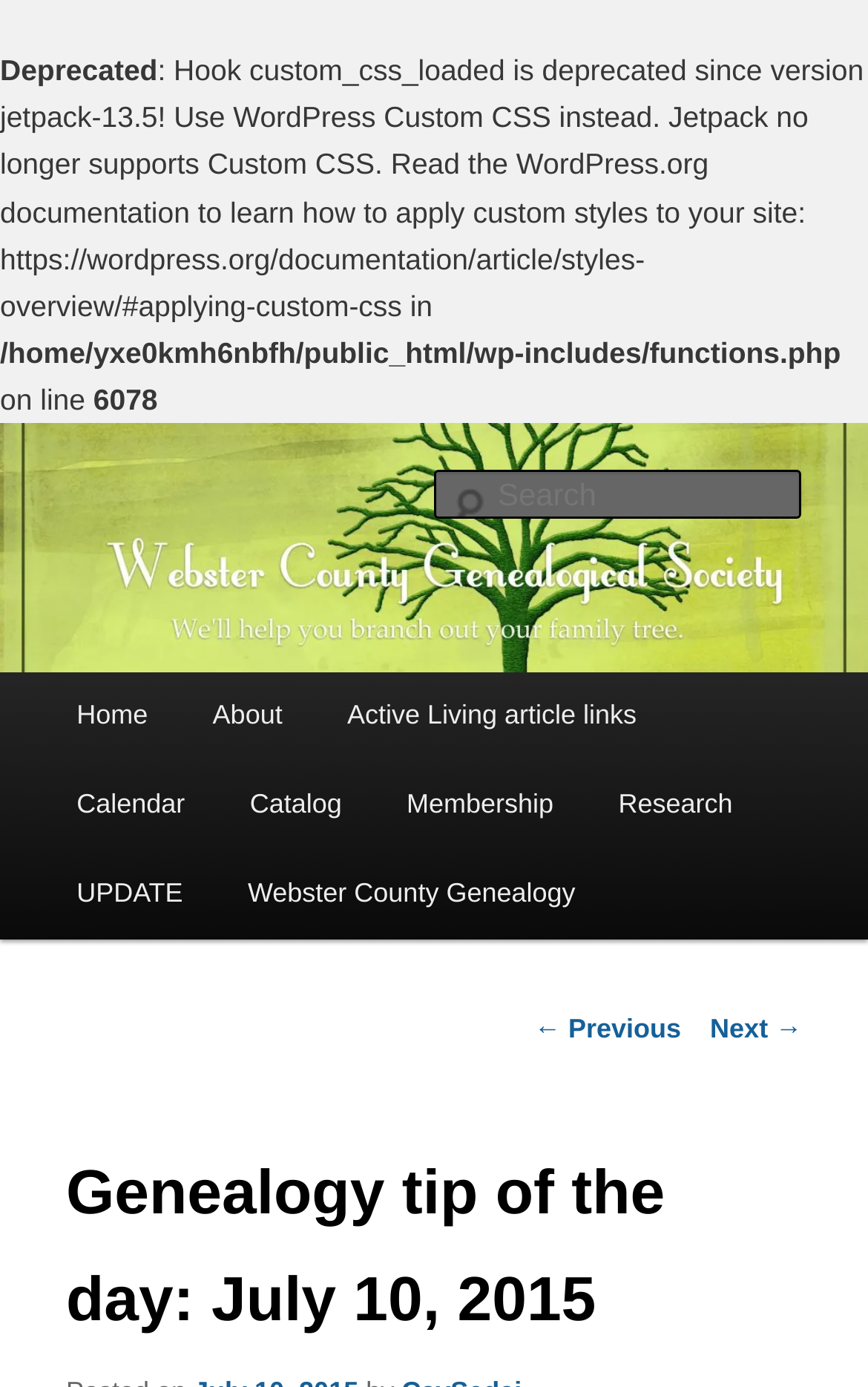Please determine the bounding box coordinates of the element's region to click for the following instruction: "Learn about family history research".

[0.076, 0.305, 0.735, 0.336]